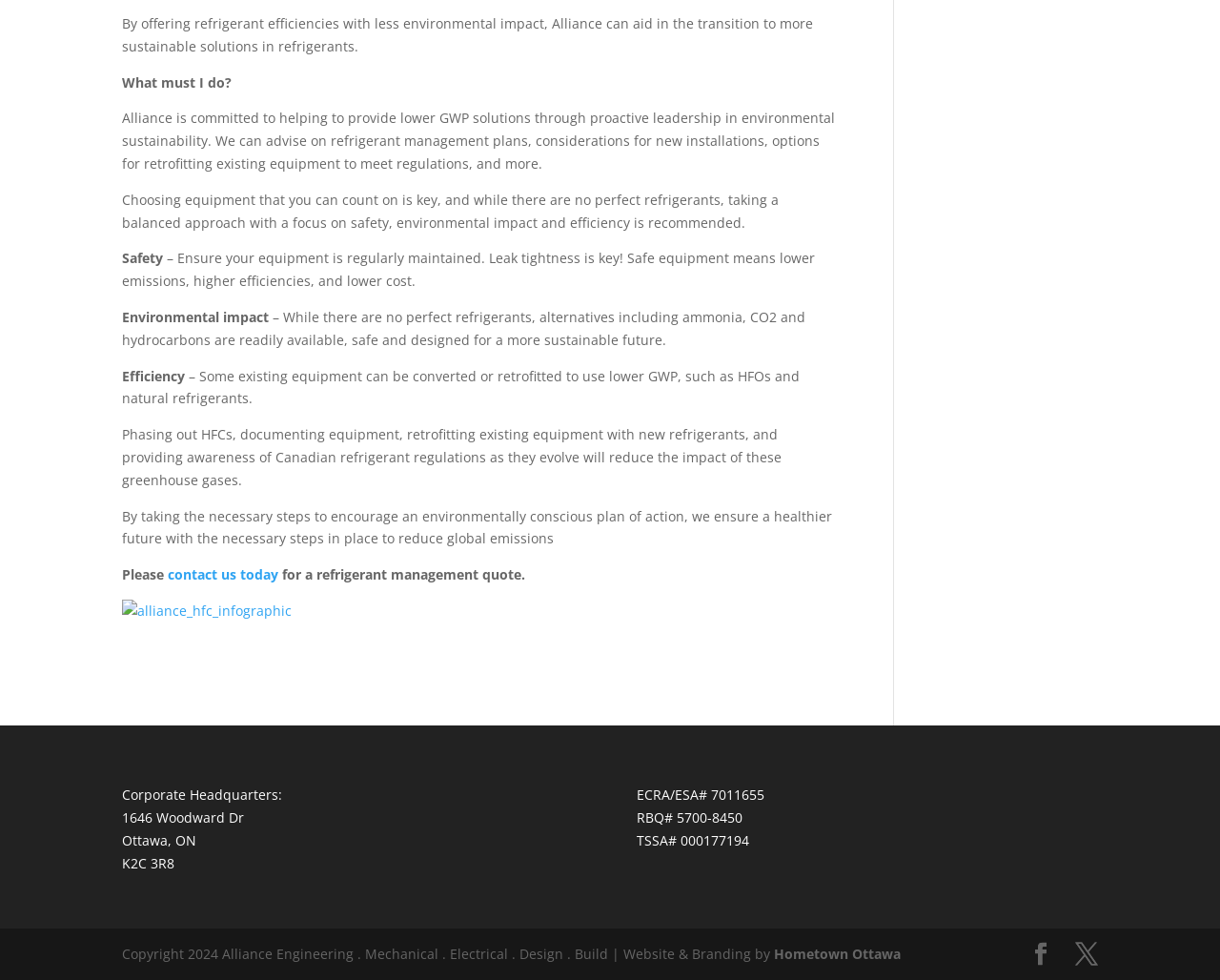What is the main topic of this webpage?
From the image, respond using a single word or phrase.

Refrigerant sustainability